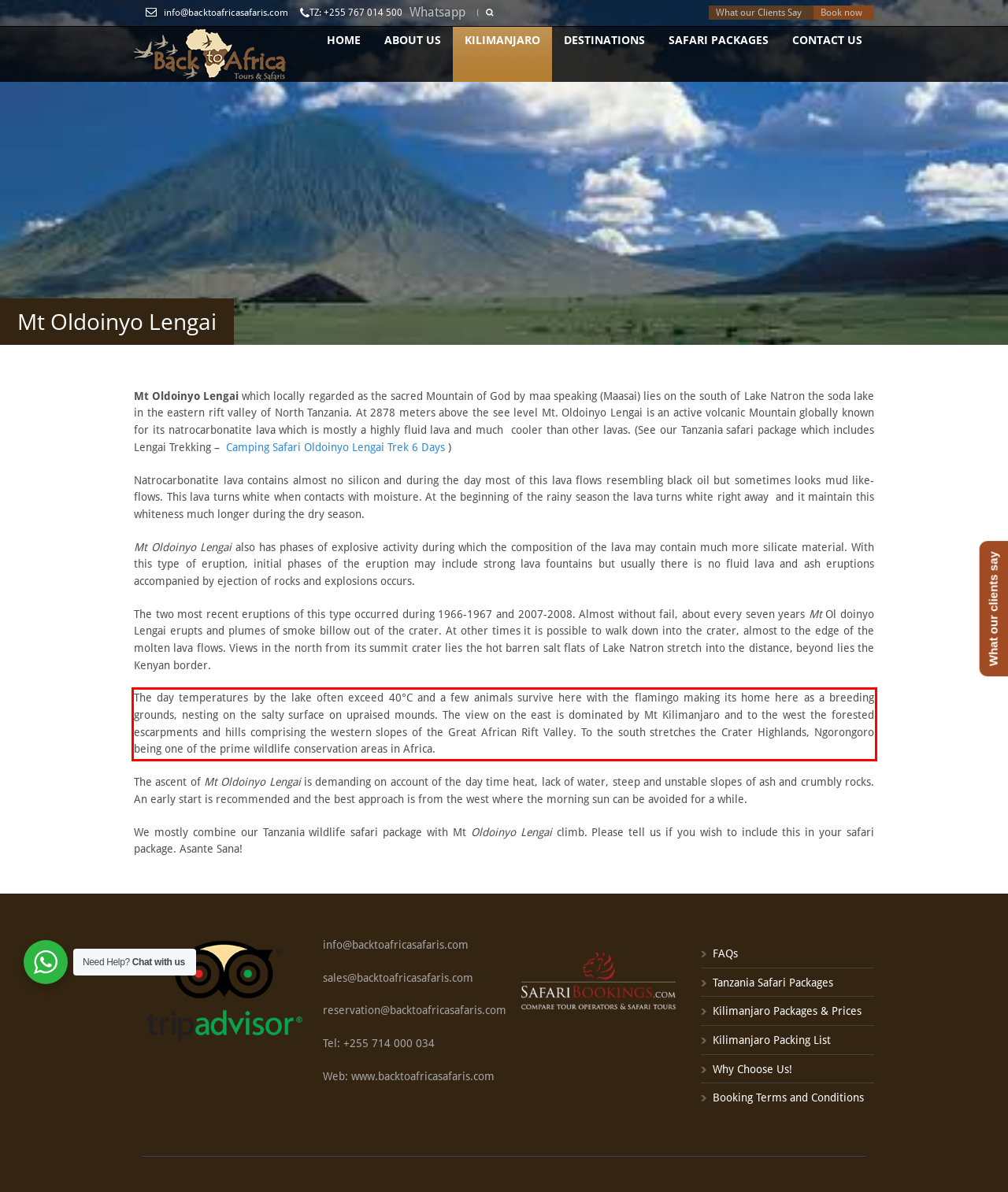Please extract the text content within the red bounding box on the webpage screenshot using OCR.

The day temperatures by the lake often exceed 40°C and a few animals survive here with the flamingo making its home here as a breeding grounds, nesting on the salty surface on upraised mounds. The view on the east is dominated by Mt Kilimanjaro and to the west the forested escarpments and hills comprising the western slopes of the Great African Rift Valley. To the south stretches the Crater Highlands, Ngorongoro being one of the prime wildlife conservation areas in Africa.